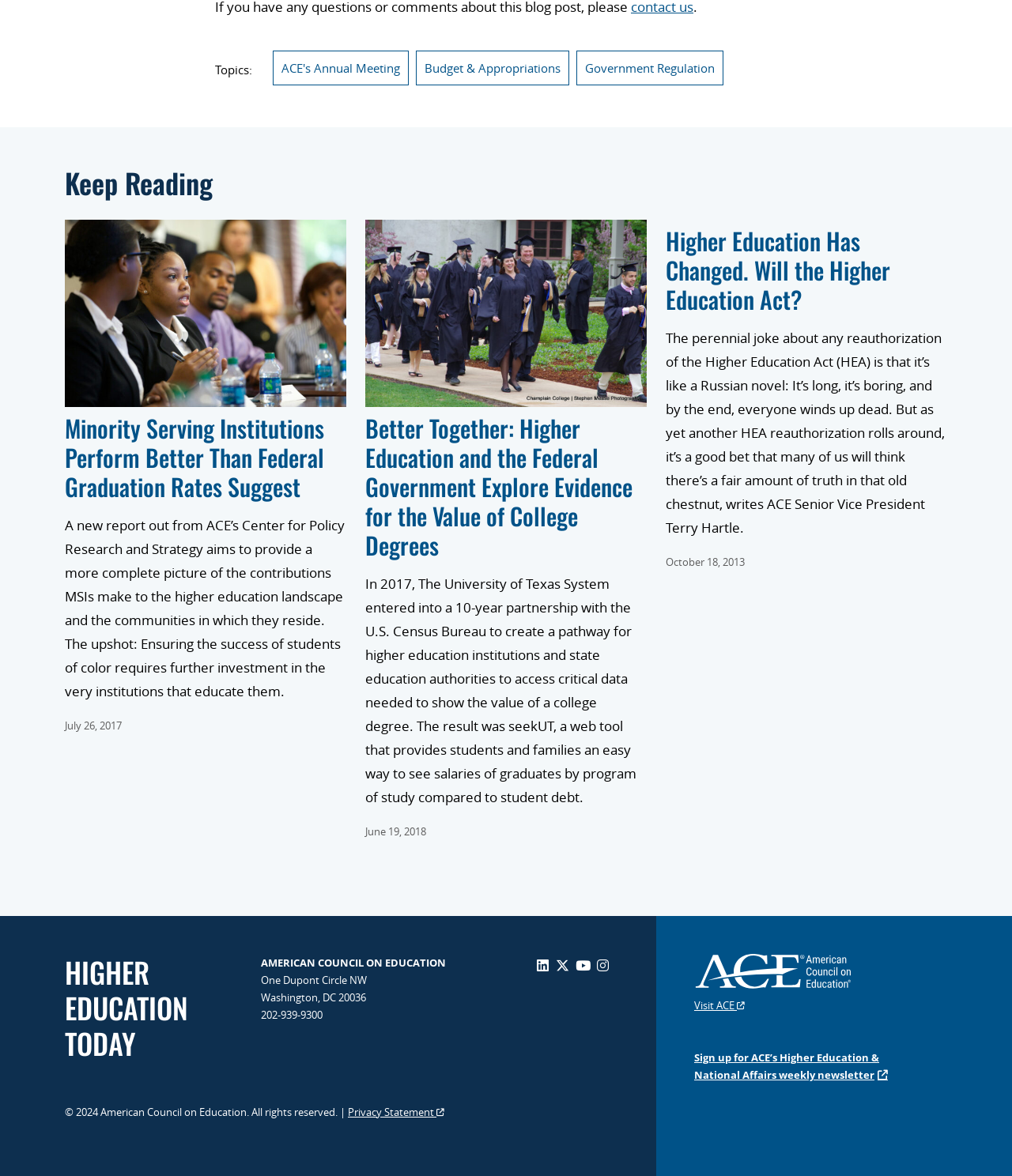Pinpoint the bounding box coordinates of the clickable element to carry out the following instruction: "Visit 'HIGHER EDUCATION TODAY'."

[0.064, 0.808, 0.186, 0.904]